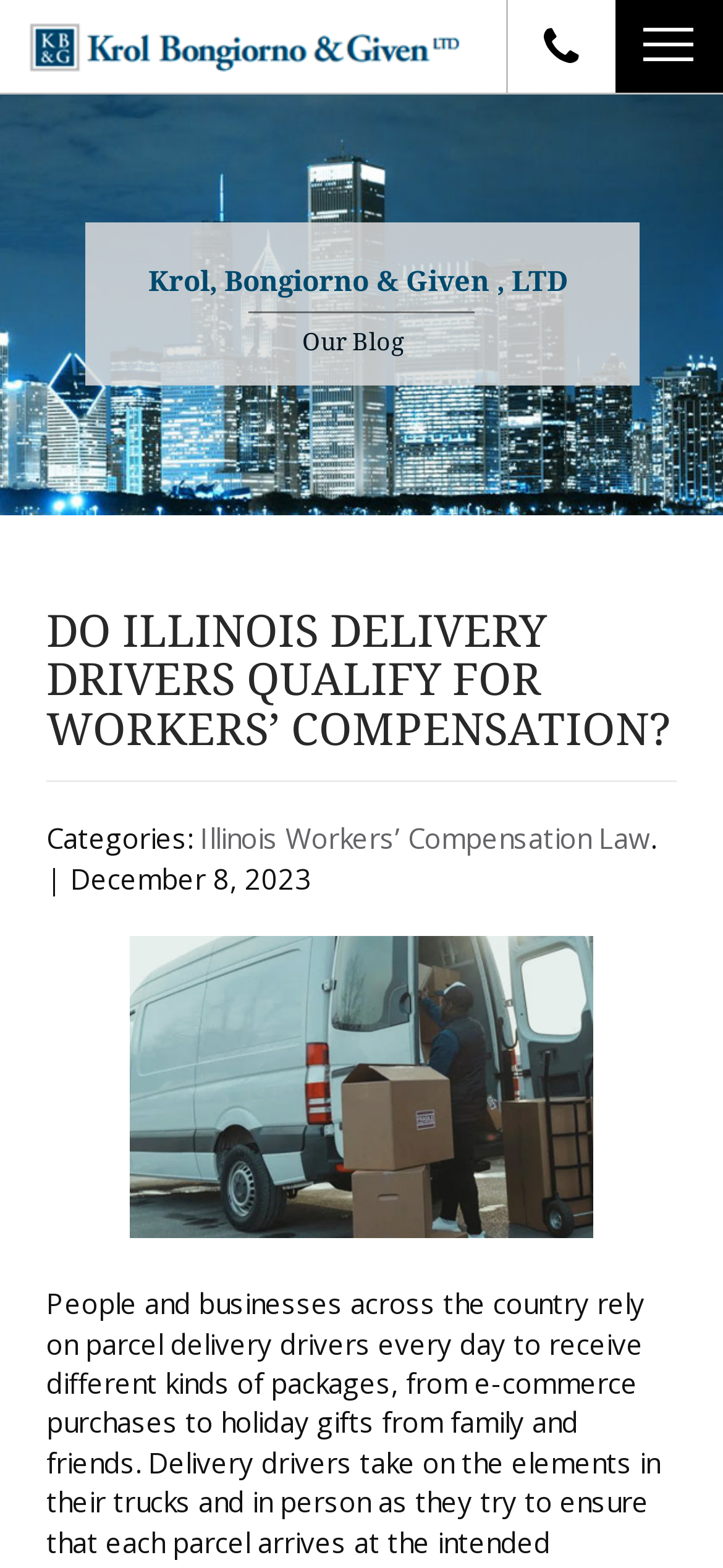Please find the bounding box coordinates of the element that must be clicked to perform the given instruction: "go to home page". The coordinates should be four float numbers from 0 to 1, i.e., [left, top, right, bottom].

[0.103, 0.083, 0.246, 0.109]